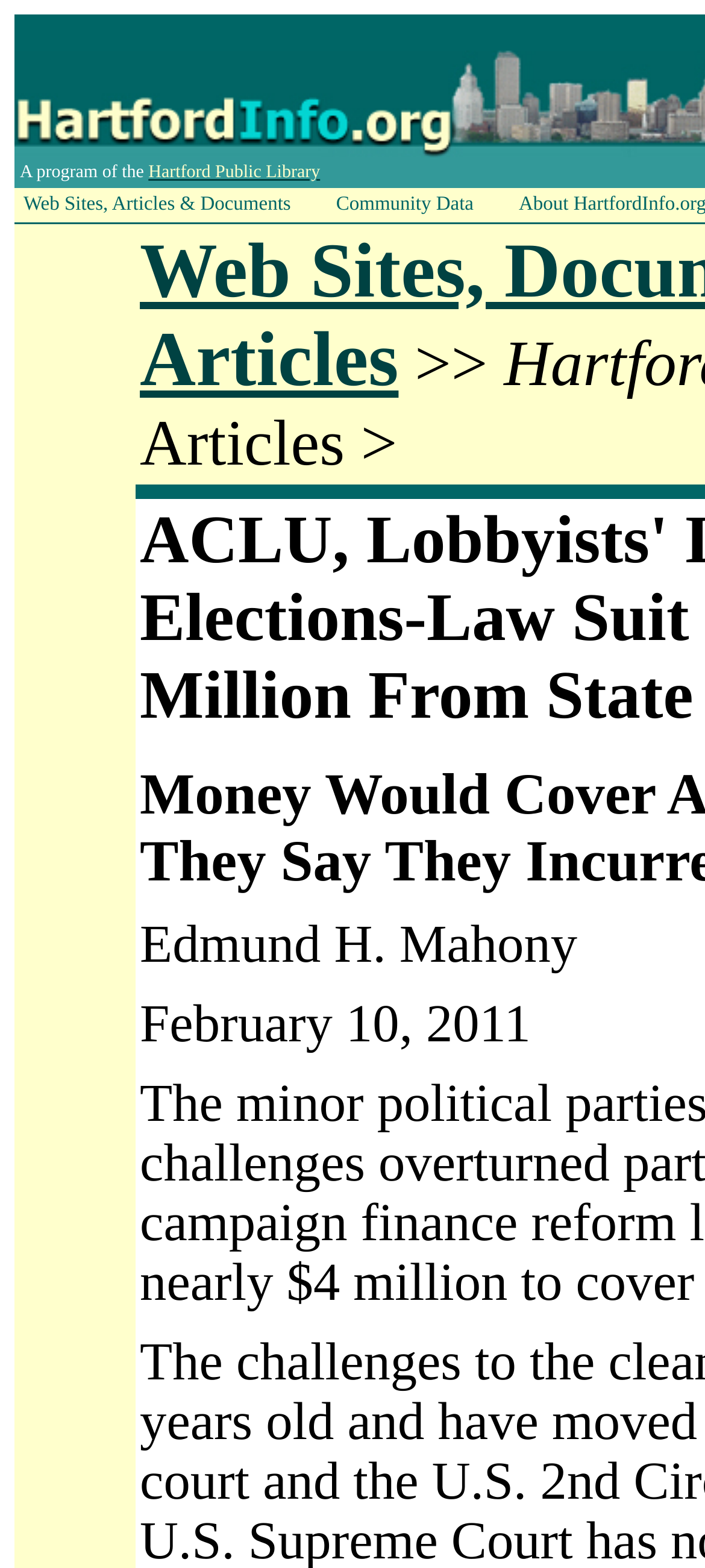Provide the bounding box coordinates of the HTML element this sentence describes: "Community Data". The bounding box coordinates consist of four float numbers between 0 and 1, i.e., [left, top, right, bottom].

[0.464, 0.121, 0.723, 0.14]